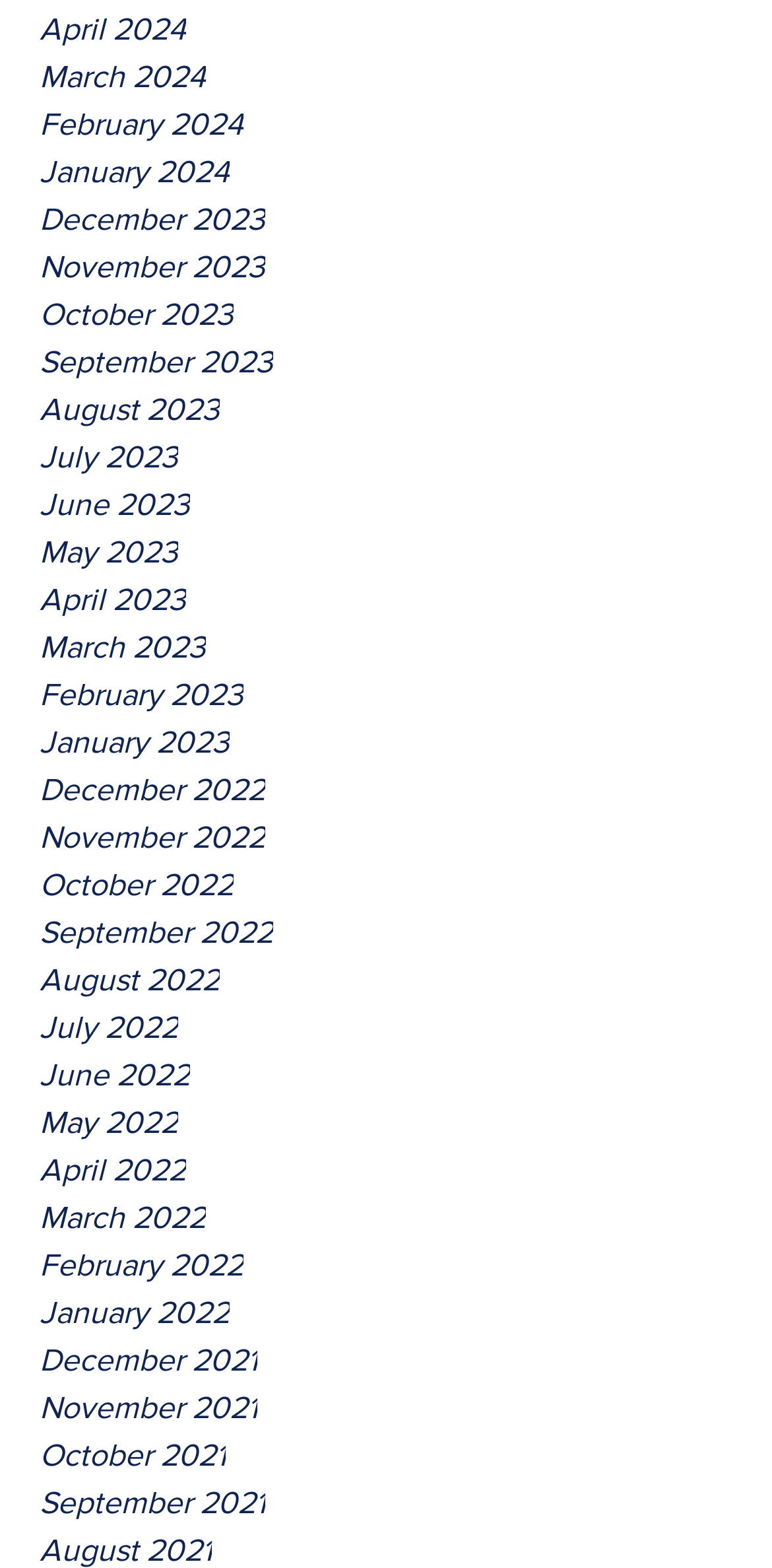What is the earliest month listed?
Refer to the screenshot and answer in one word or phrase.

September 2021